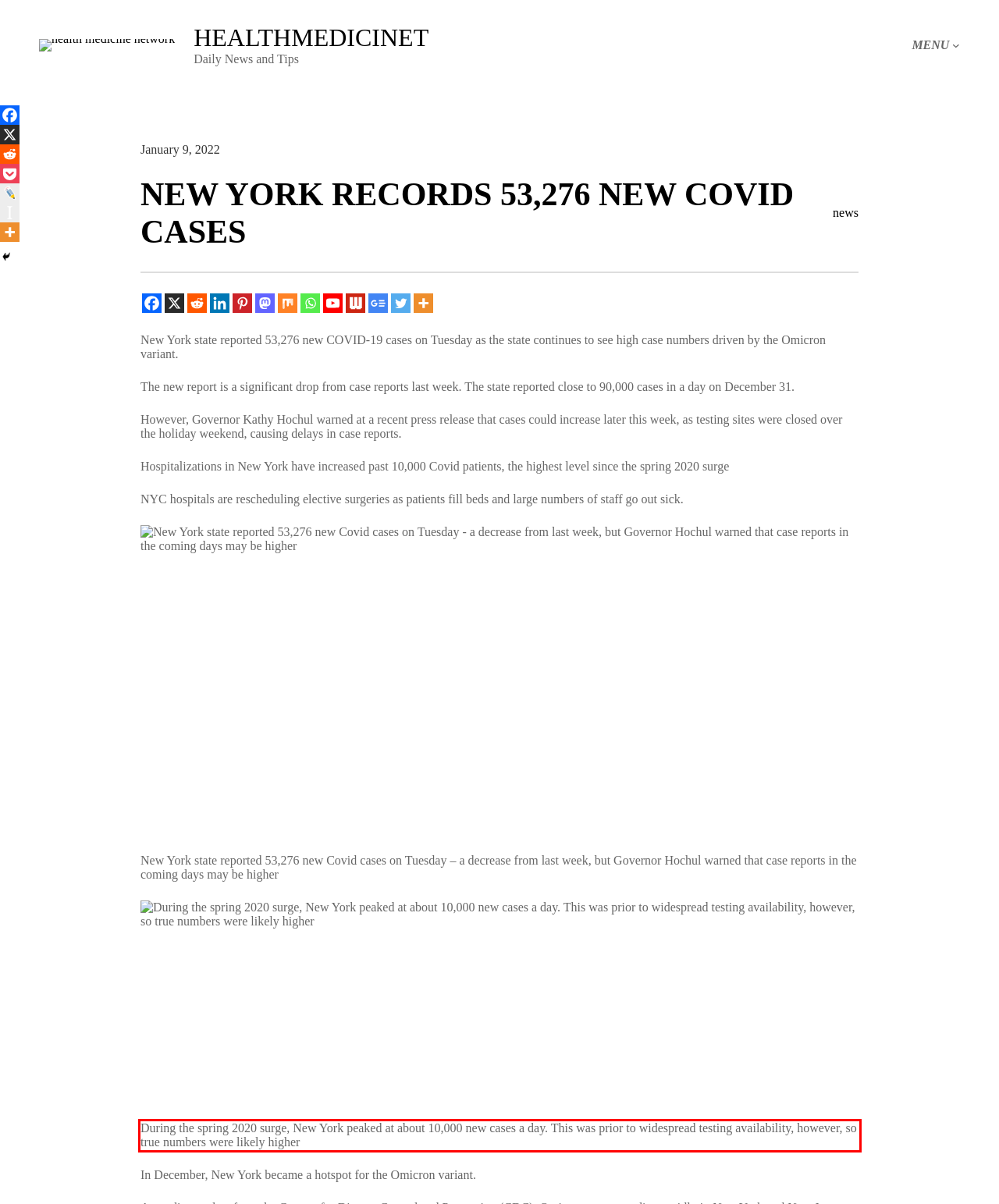Your task is to recognize and extract the text content from the UI element enclosed in the red bounding box on the webpage screenshot.

During the spring 2020 surge, New York peaked at about 10,000 new cases a day. This was prior to widespread testing availability, however, so true numbers were likely higher